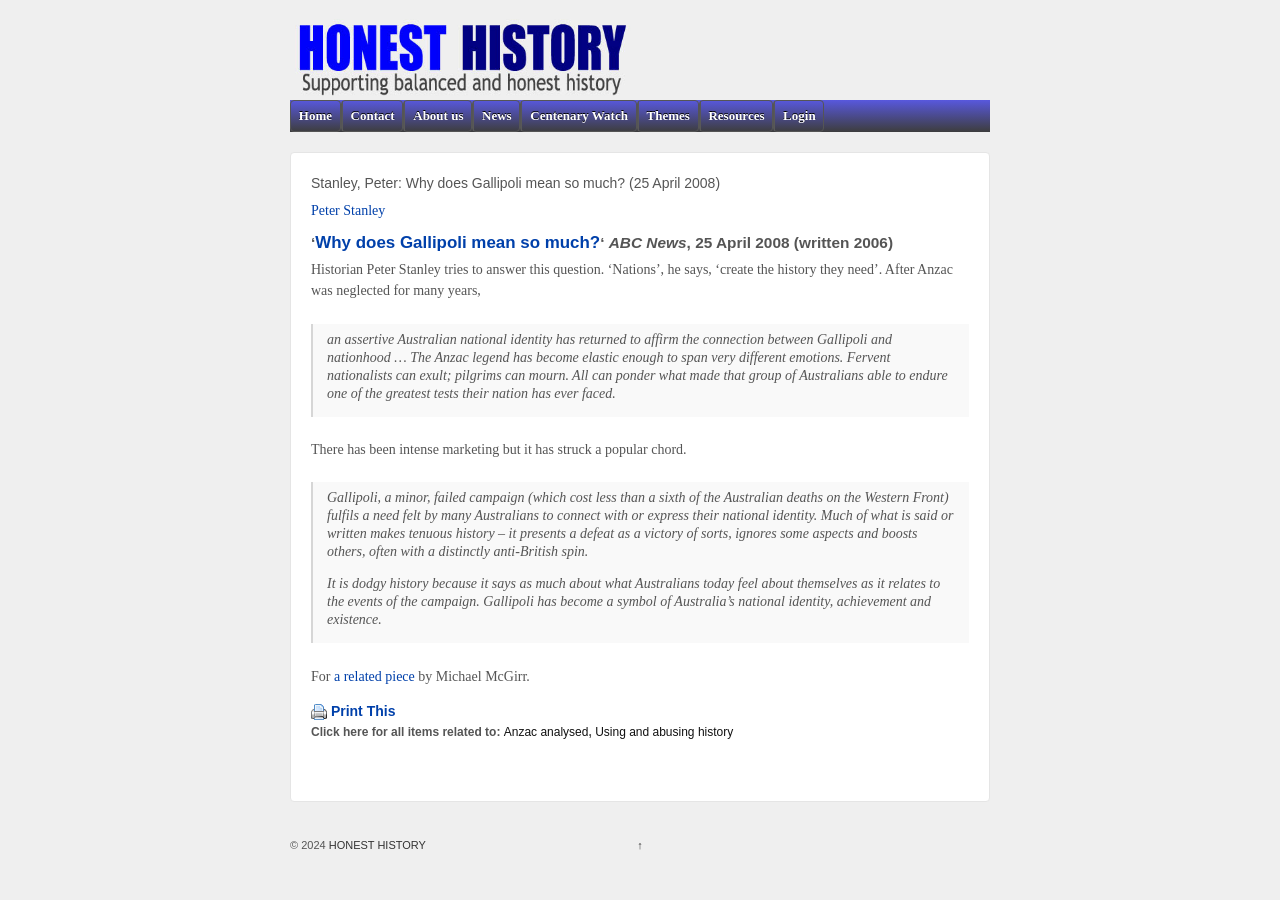Please specify the bounding box coordinates for the clickable region that will help you carry out the instruction: "Print the current page".

[0.243, 0.781, 0.255, 0.799]